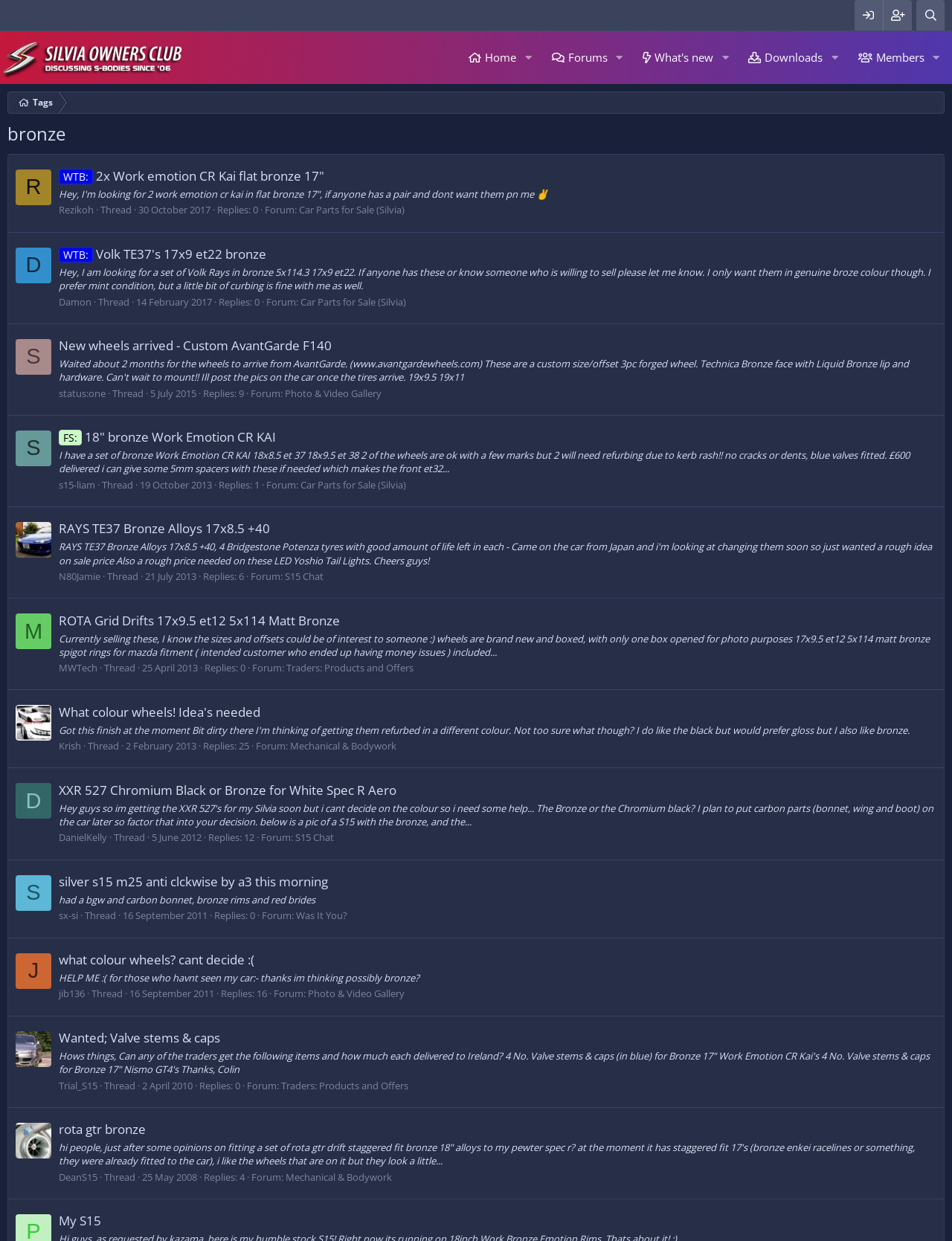Please look at the image and answer the question with a detailed explanation: What is the name of the car model mentioned in the forum?

I found the name 'Silvia' mentioned in the forum, which appears to be a car model.